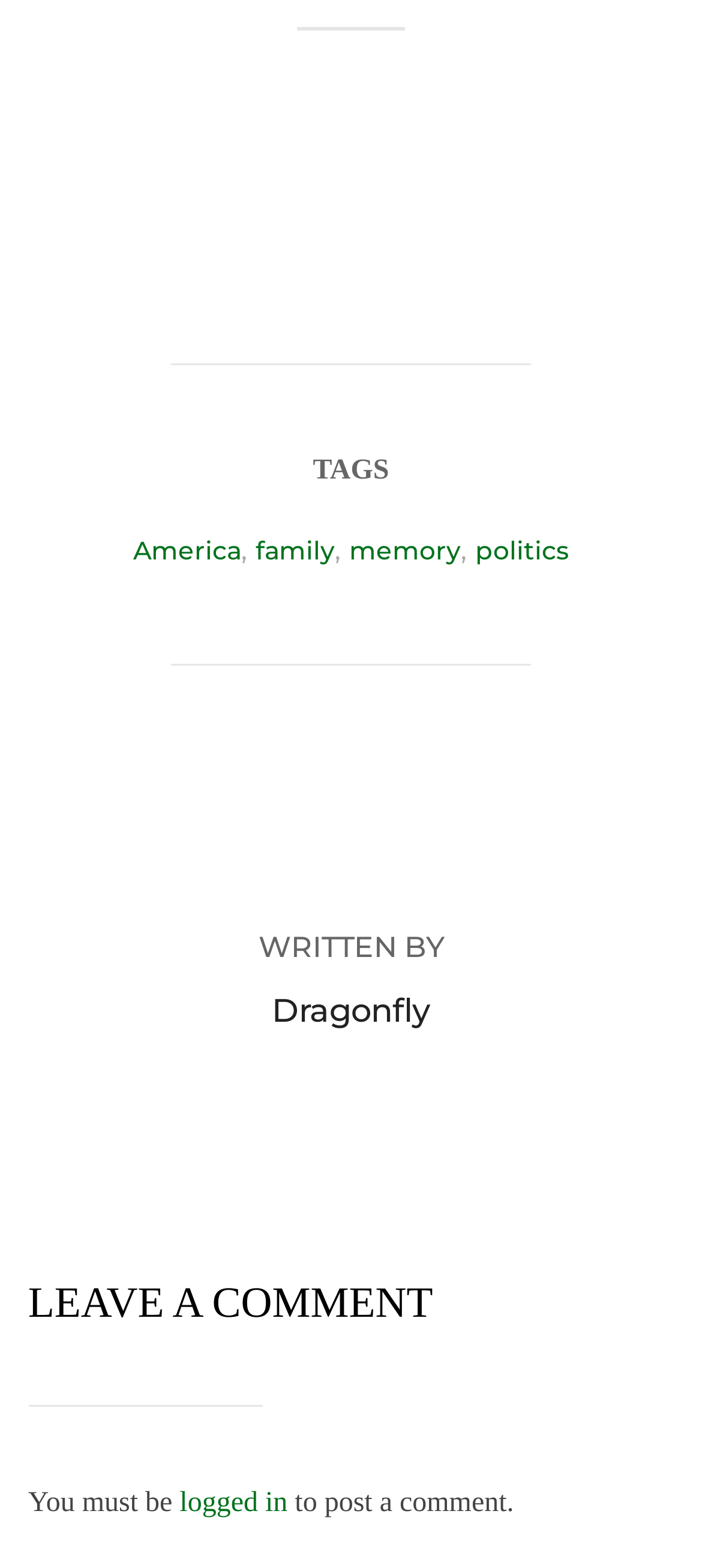How many links are in the footer section?
Look at the screenshot and give a one-word or phrase answer.

5